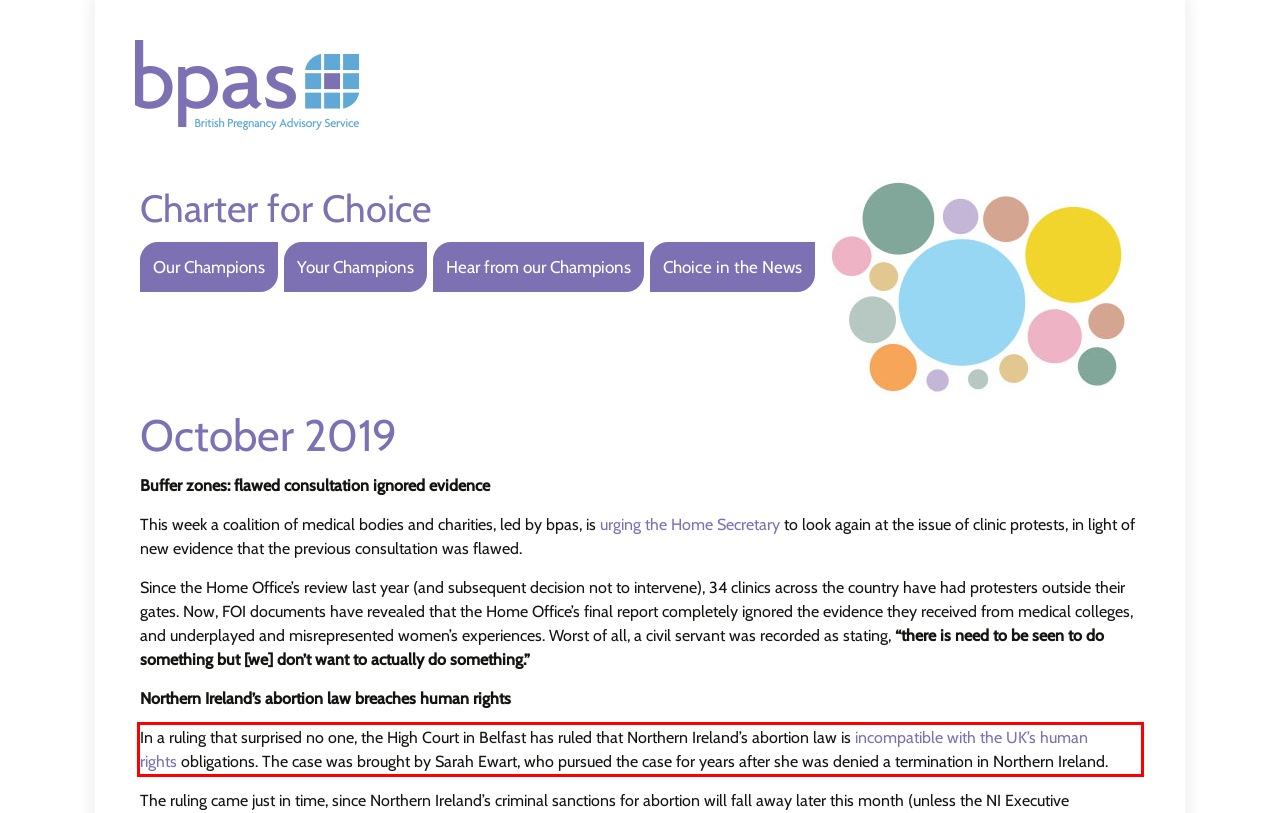Locate the red bounding box in the provided webpage screenshot and use OCR to determine the text content inside it.

In a ruling that surprised no one, the High Court in Belfast has ruled that Northern Ireland’s abortion law is incompatible with the UK’s human rights obligations. The case was brought by Sarah Ewart, who pursued the case for years after she was denied a termination in Northern Ireland.